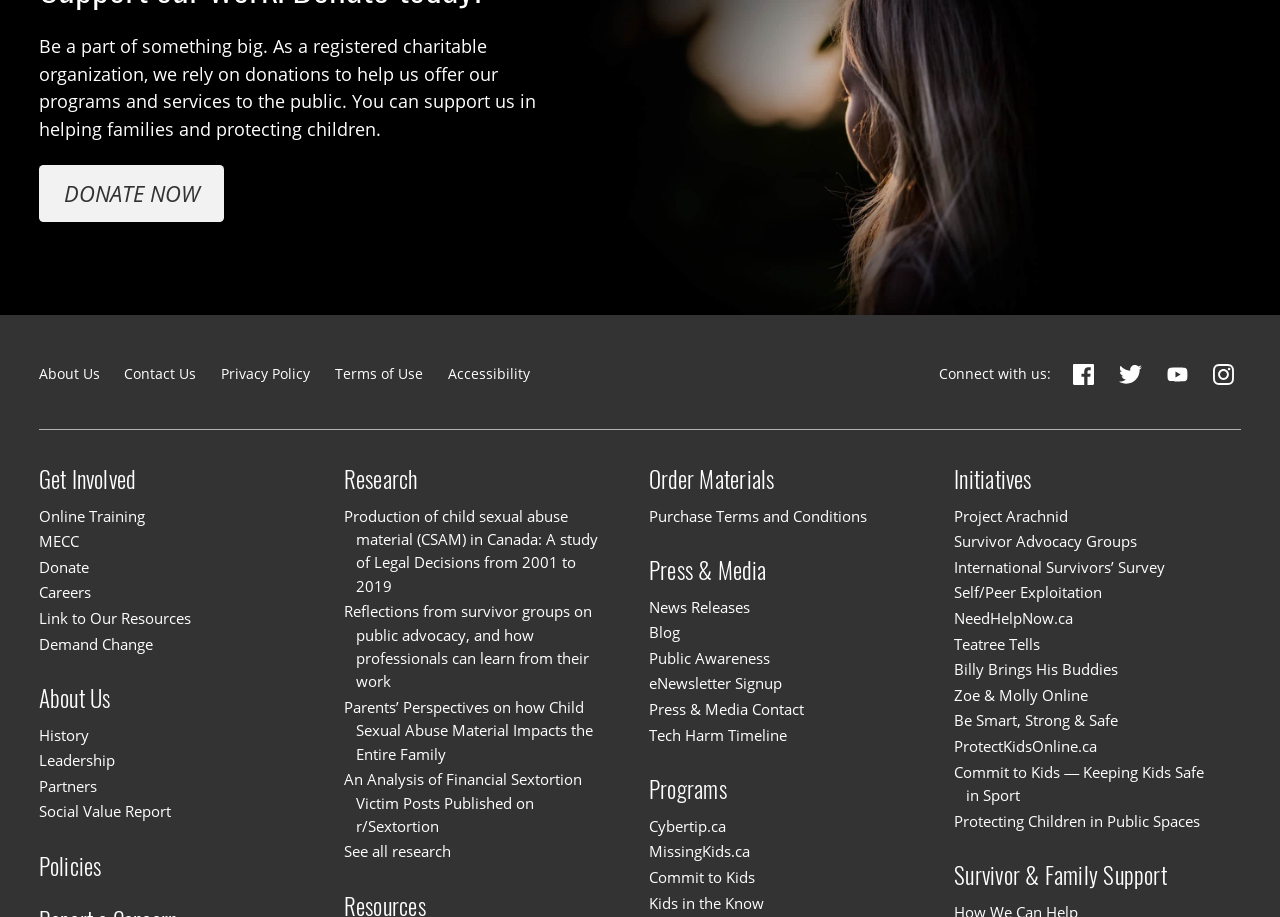Determine the bounding box coordinates for the UI element described. Format the coordinates as (top-left x, top-left y, bottom-right x, bottom-right y) and ensure all values are between 0 and 1. Element description: Be Smart, Strong & Safe

[0.745, 0.775, 0.874, 0.797]